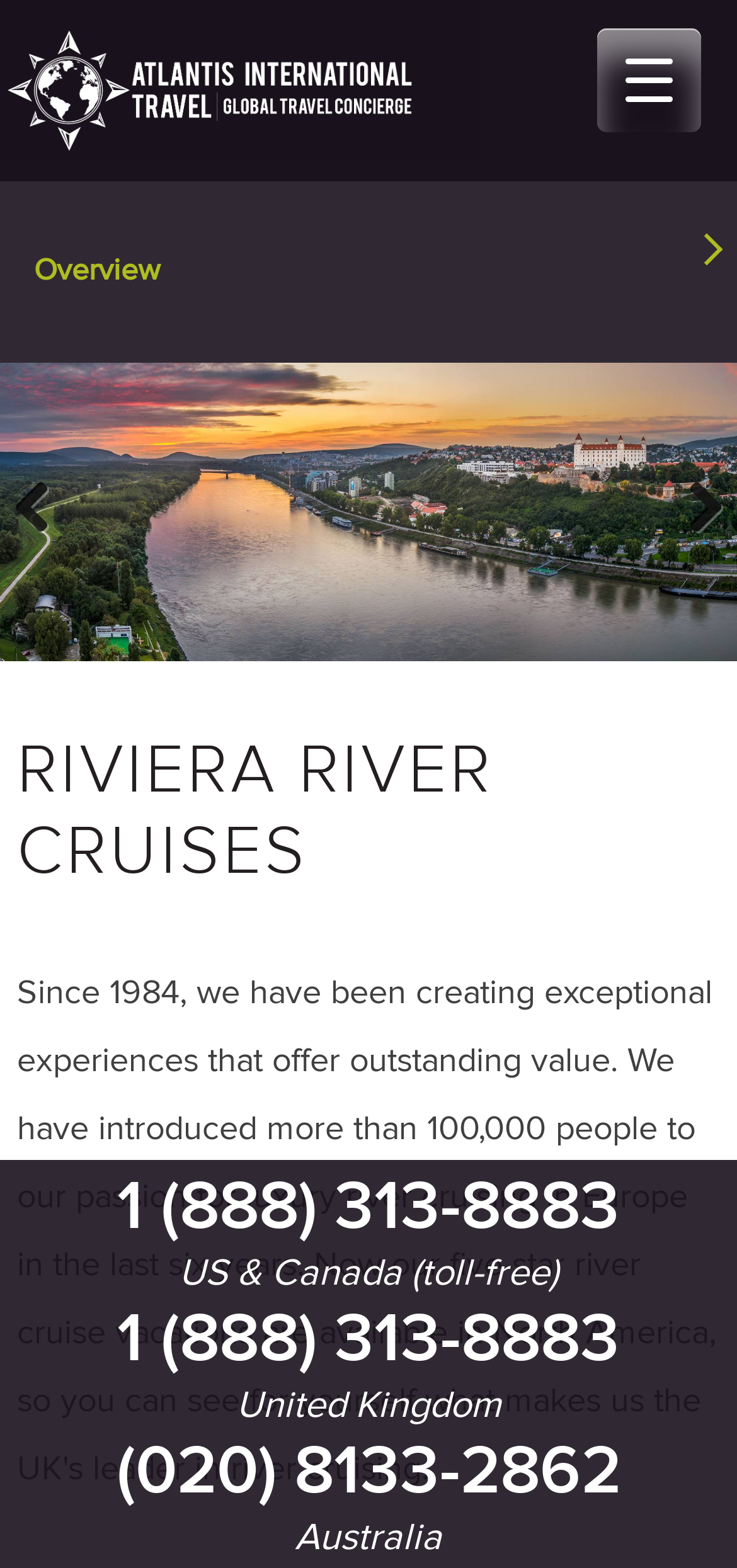What is the destination of the 'Home' link?
Please provide a single word or phrase based on the screenshot.

Home